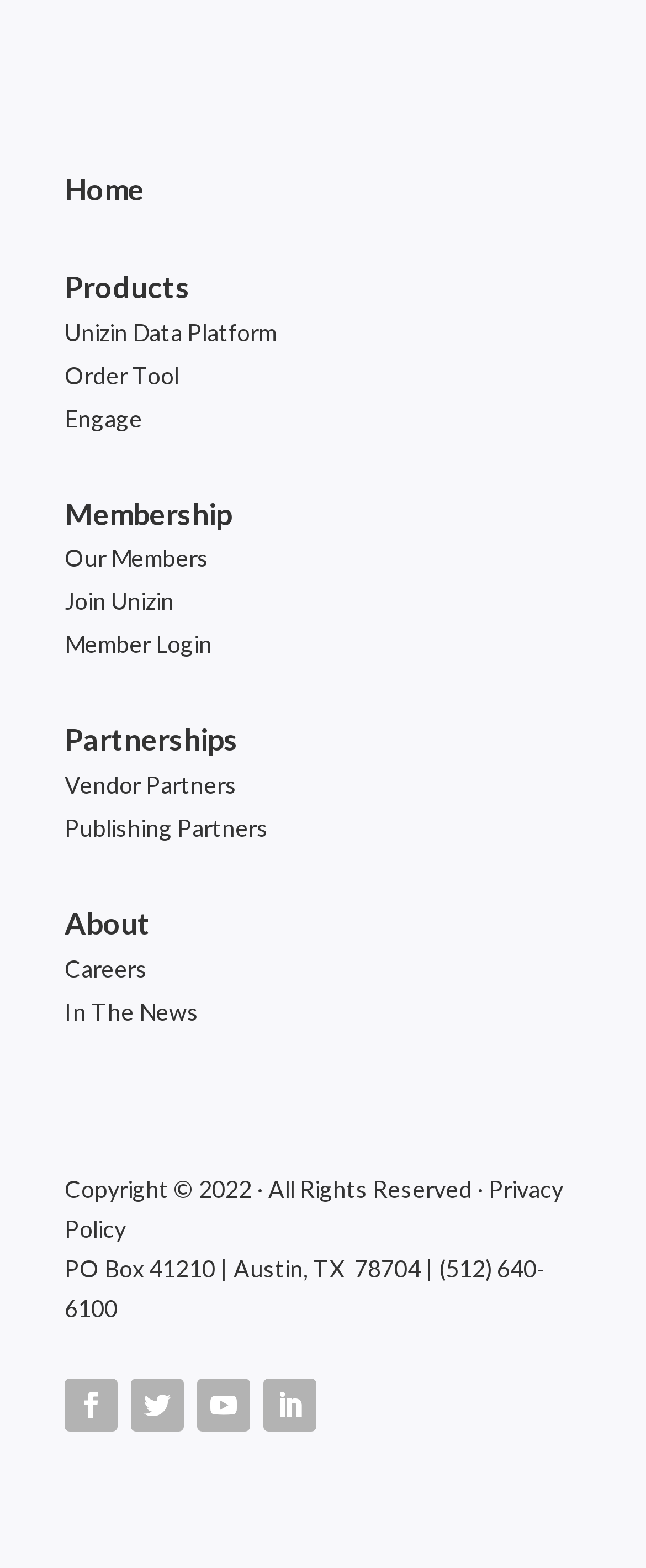Based on the element description: "Partnerships", identify the bounding box coordinates for this UI element. The coordinates must be four float numbers between 0 and 1, listed as [left, top, right, bottom].

[0.1, 0.46, 0.369, 0.483]